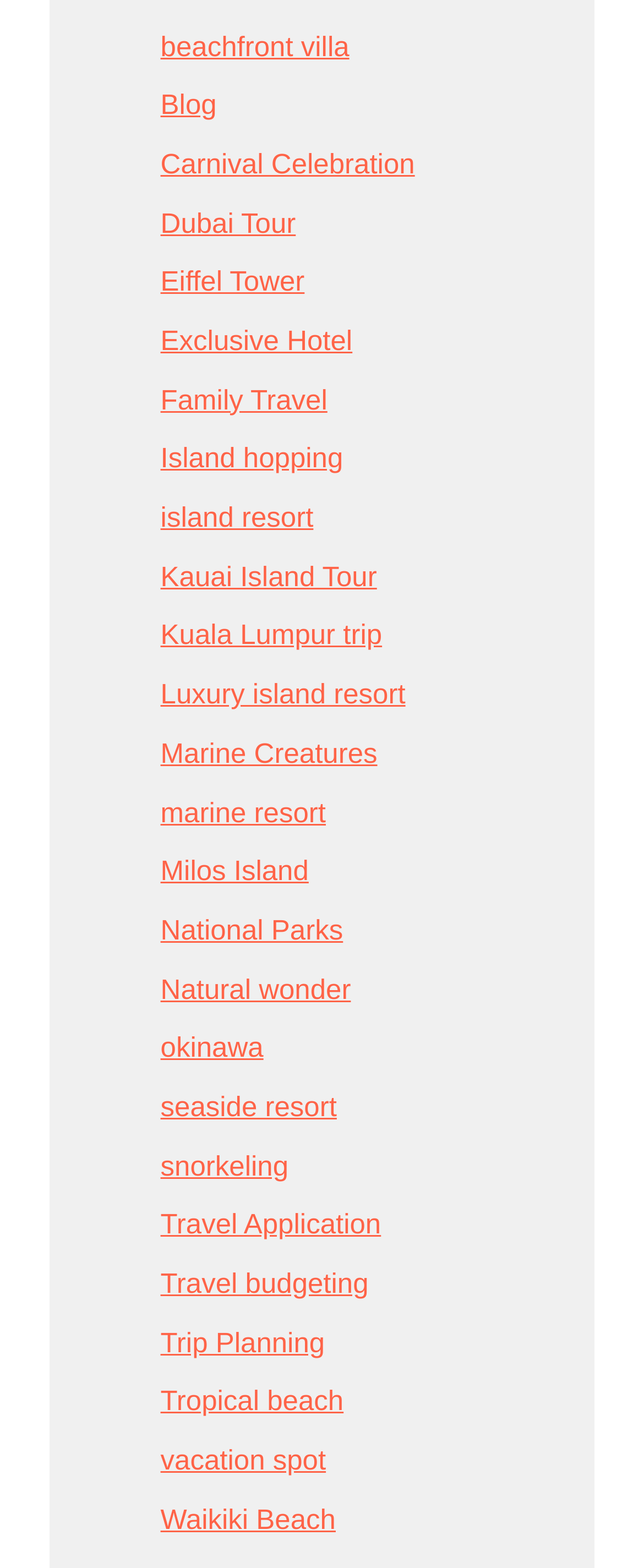How many travel destinations are listed?
Identify the answer in the screenshot and reply with a single word or phrase.

23